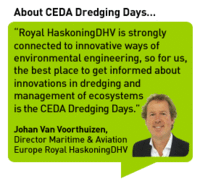Provide a single word or phrase to answer the given question: 
What is the purpose of the CEDA Dredging Days event?

Discussion and exploration of advancements